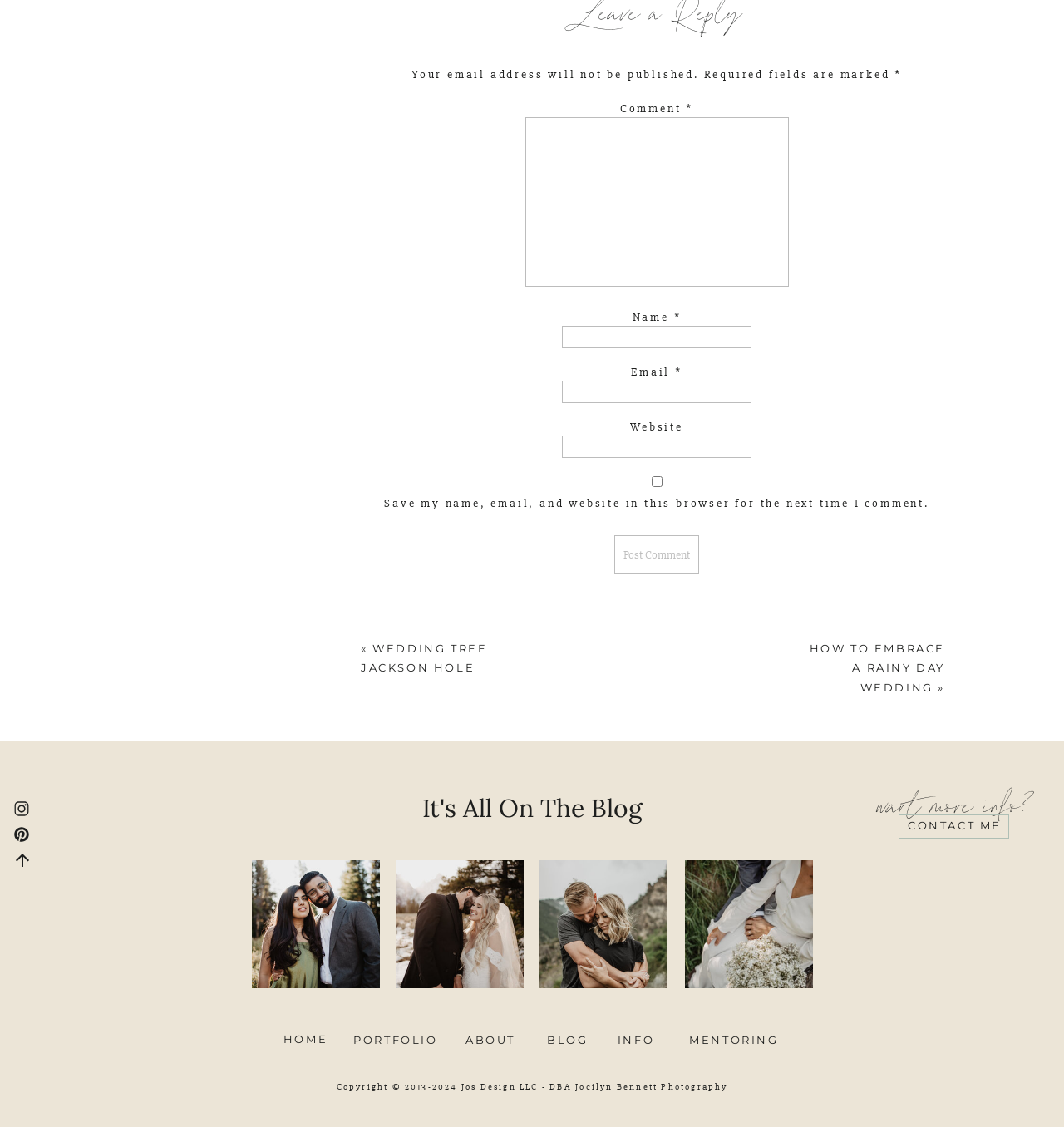What is the bounding box coordinate of the 'CONTACT ME' link?
From the image, respond with a single word or phrase.

[0.845, 0.723, 0.948, 0.744]